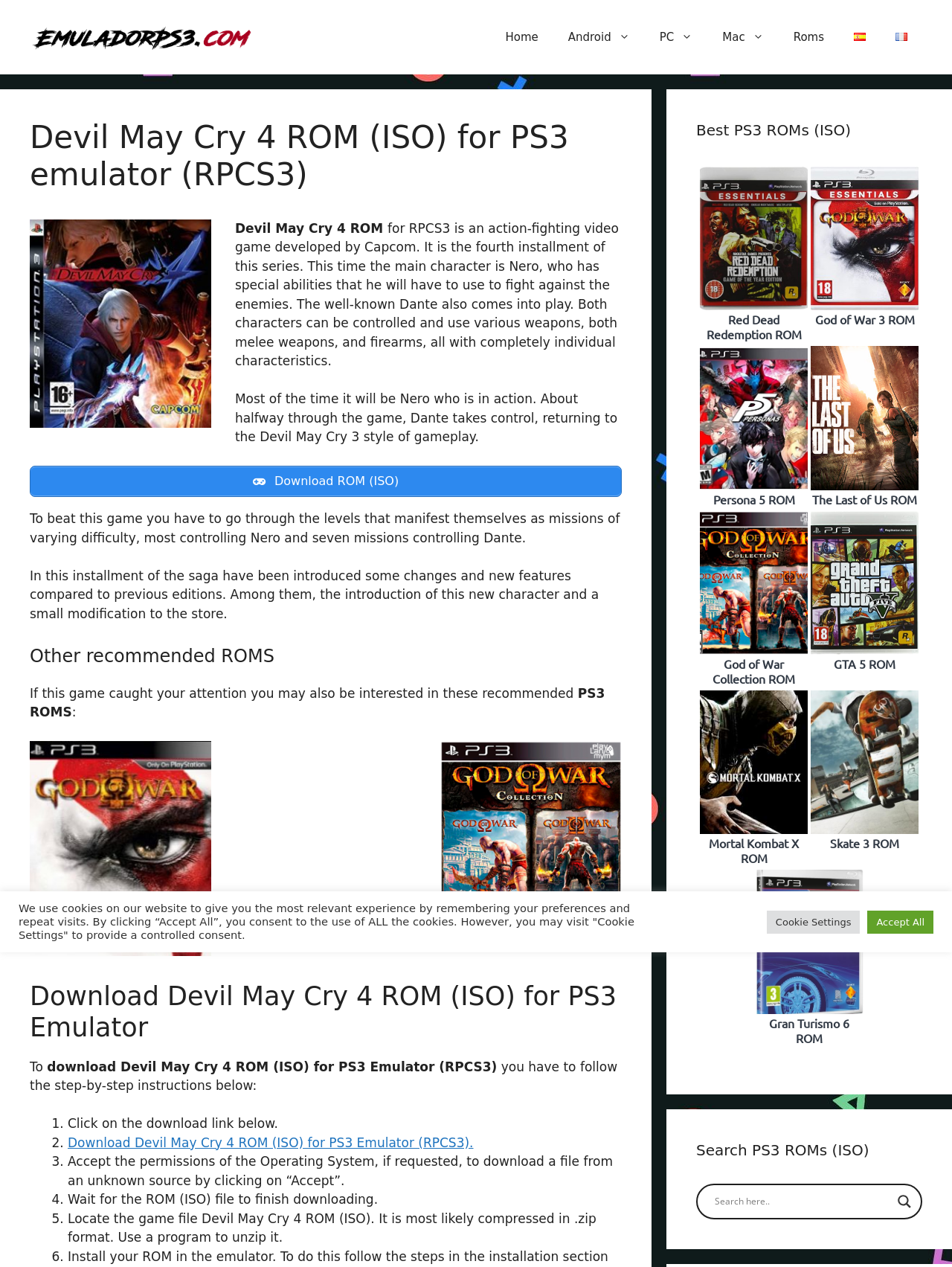Please determine the bounding box coordinates for the UI element described here. Use the format (top-left x, top-left y, bottom-right x, bottom-right y) with values bounded between 0 and 1: alt="God of War Collection ROM"

[0.462, 0.719, 0.653, 0.731]